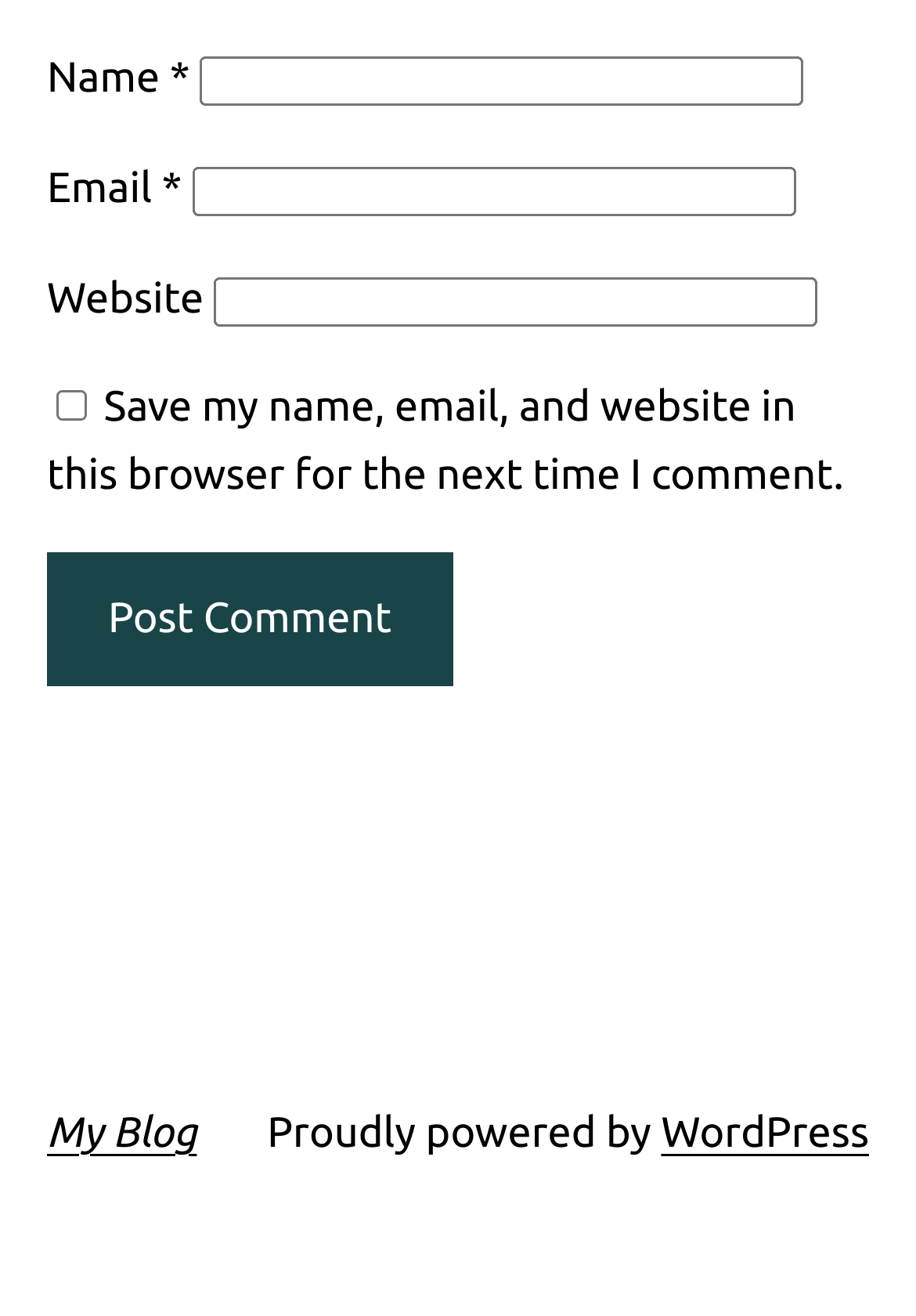Locate the UI element described by My Blog and provide its bounding box coordinates. Use the format (top-left x, top-left y, bottom-right x, bottom-right y) with all values as floating point numbers between 0 and 1.

[0.051, 0.842, 0.215, 0.878]